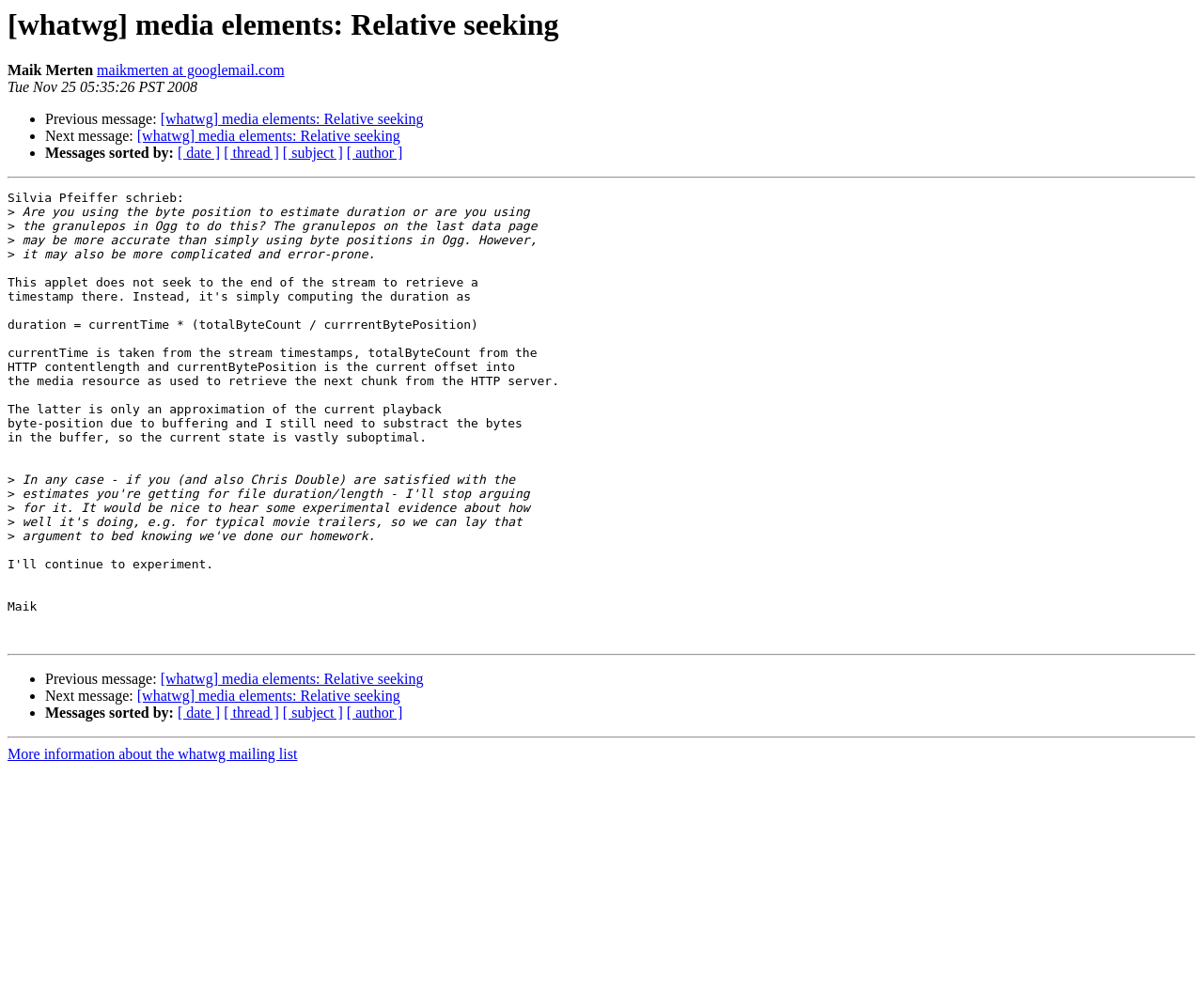Utilize the details in the image to give a detailed response to the question: What is the topic of the previous message?

The topic of the previous message is '[whatwg] media elements: Relative seeking', which can be found by clicking on the 'Previous message:' link.